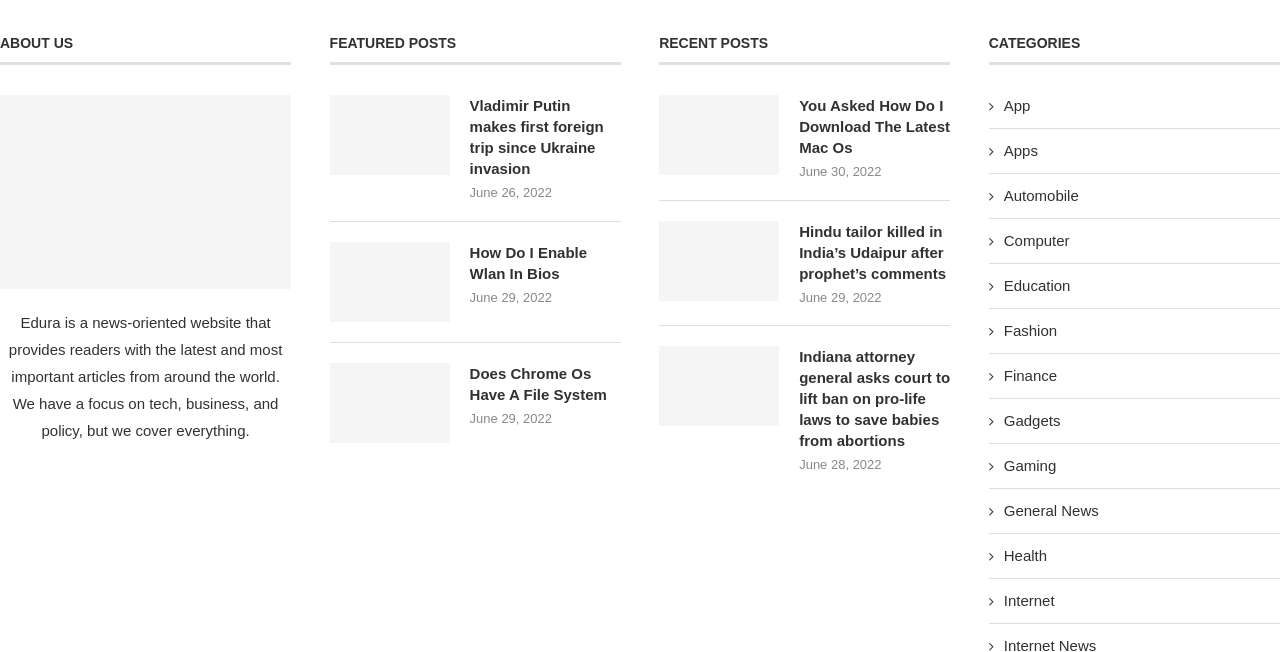Identify the bounding box coordinates of the region I need to click to complete this instruction: "View the post on Hindu tailor killed in India’s Udaipur".

[0.515, 0.338, 0.609, 0.461]